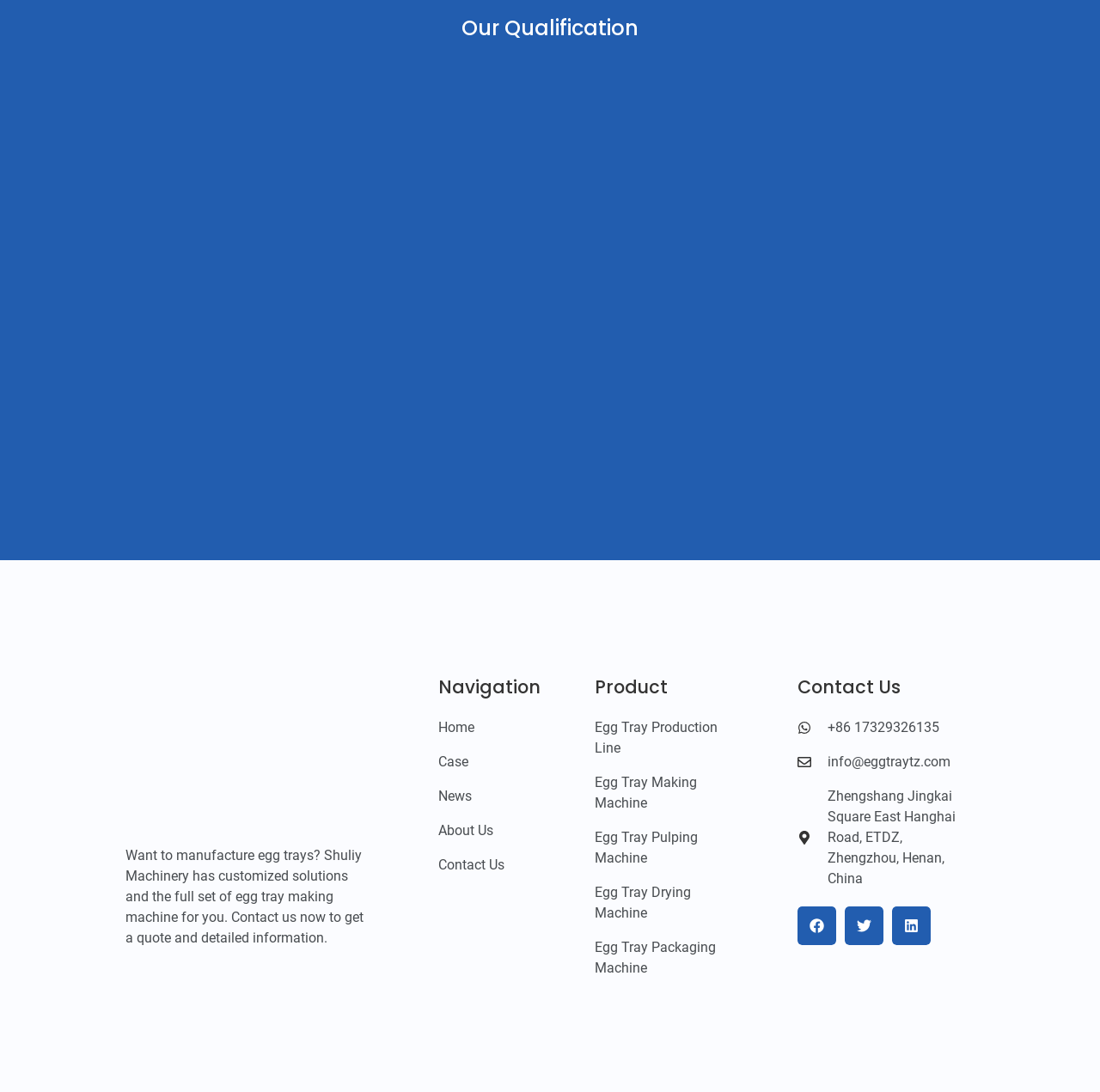Can you show the bounding box coordinates of the region to click on to complete the task described in the instruction: "Contact us through phone number"?

[0.725, 0.657, 0.886, 0.676]